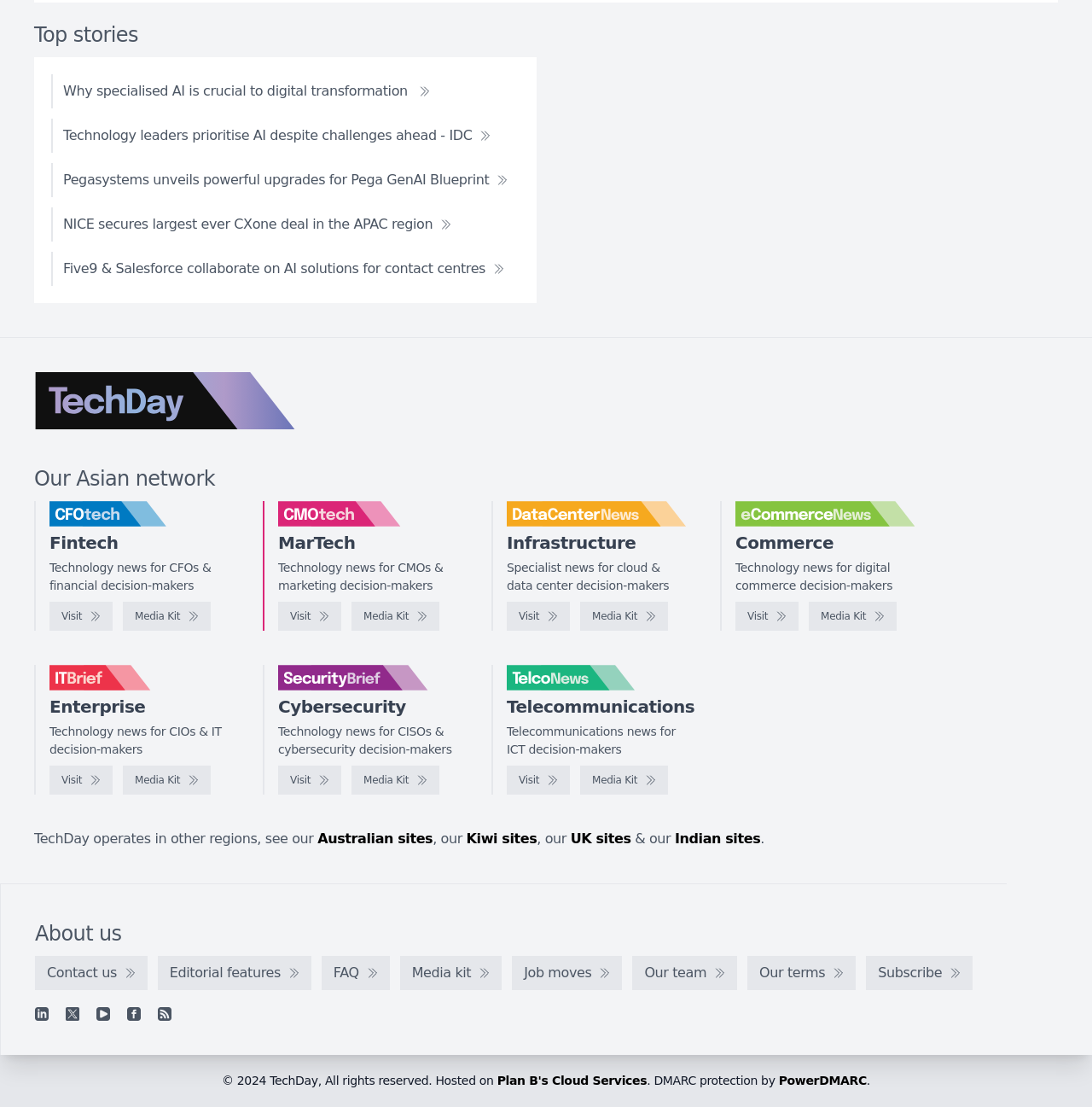Please determine the bounding box of the UI element that matches this description: Plan B's Cloud Services. The coordinates should be given as (top-left x, top-left y, bottom-right x, bottom-right y), with all values between 0 and 1.

[0.455, 0.97, 0.592, 0.982]